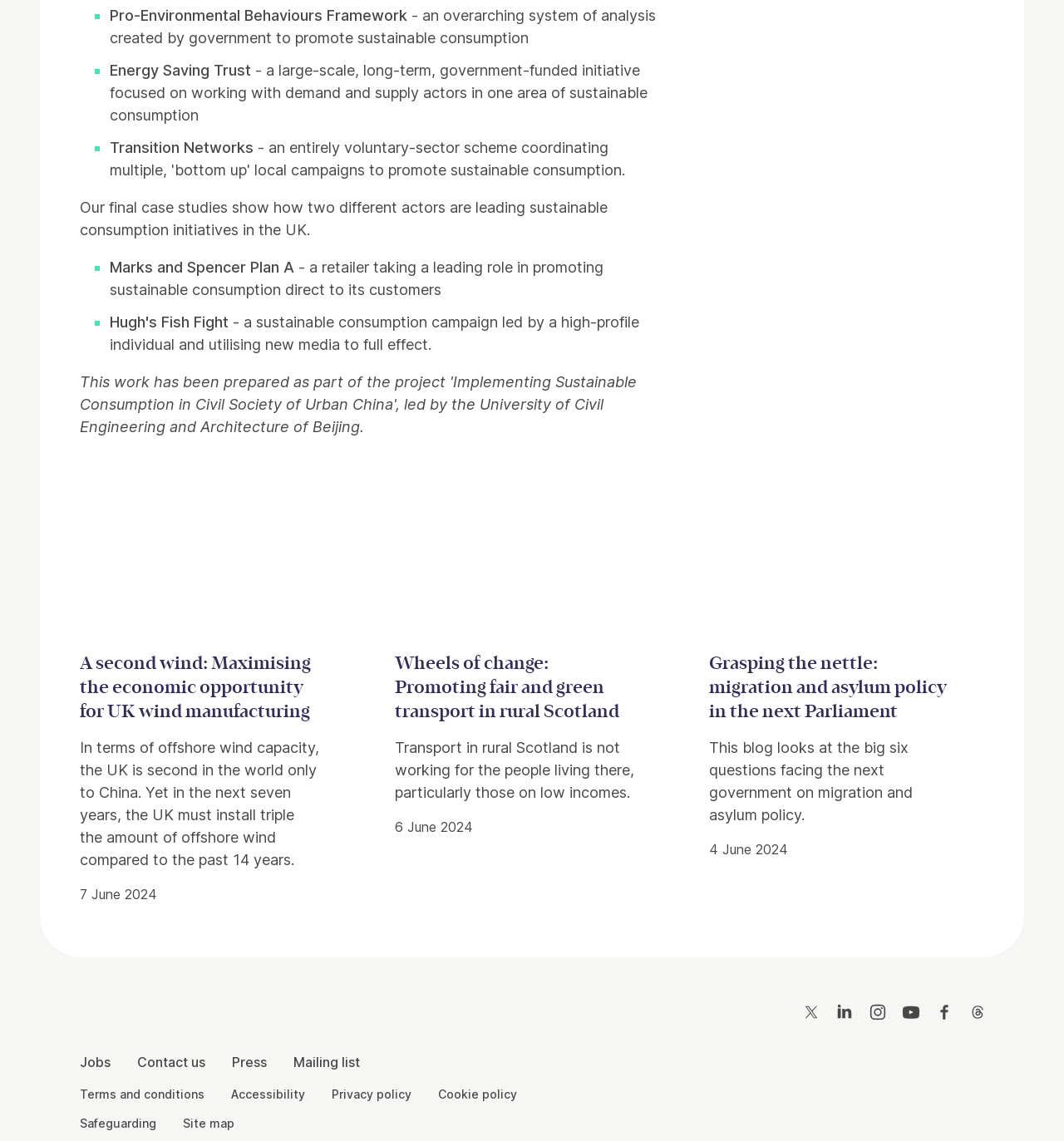Identify the bounding box for the UI element described as: "Site map". The coordinates should be four float numbers between 0 and 1, i.e., [left, top, right, bottom].

[0.172, 0.977, 0.22, 0.992]